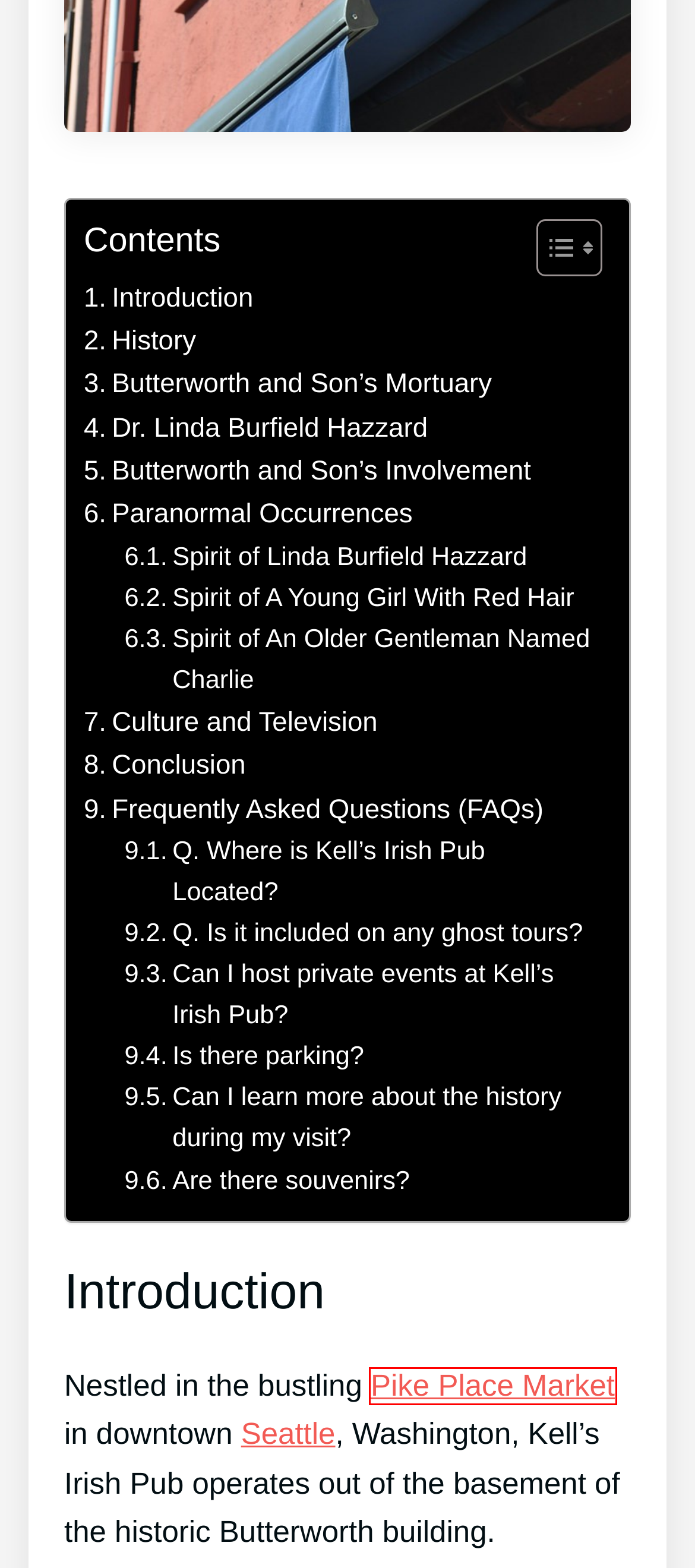Consider the screenshot of a webpage with a red bounding box around an element. Select the webpage description that best corresponds to the new page after clicking the element inside the red bounding box. Here are the candidates:
A. First Avenue - Minneapolis, Minnesota
B. The Haunting at Corregidor Island: A Ghostly History of the Philippines' Iconic Landmark
C. The Legend of La Lechuza: Exploring the Haunting Owl Myth of South Texas
D. Most Haunted Places in Mexico: A Spooky Tour of the Country's Most Ghostly Sites
E. Haunted Places in Seattle: Exploring the City's Spooky Side
F. Pike Place Market: Seattle's Haunted Marketplace with Hidden Secrets
G. About Us | Haunted Diary
H. El Charro Negro: A Chilling Mexican Legend and a Cautionary Tale

F